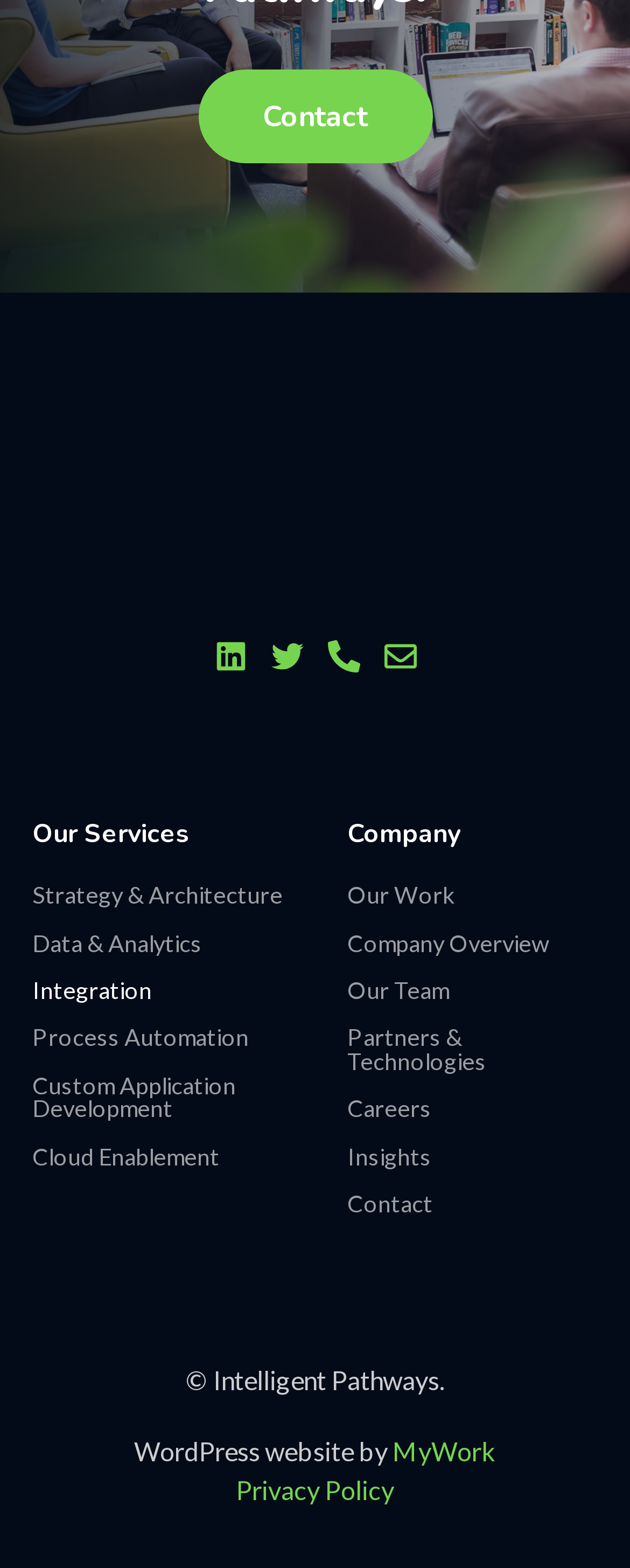Answer this question using a single word or a brief phrase:
How many columns are there in the main content area?

2